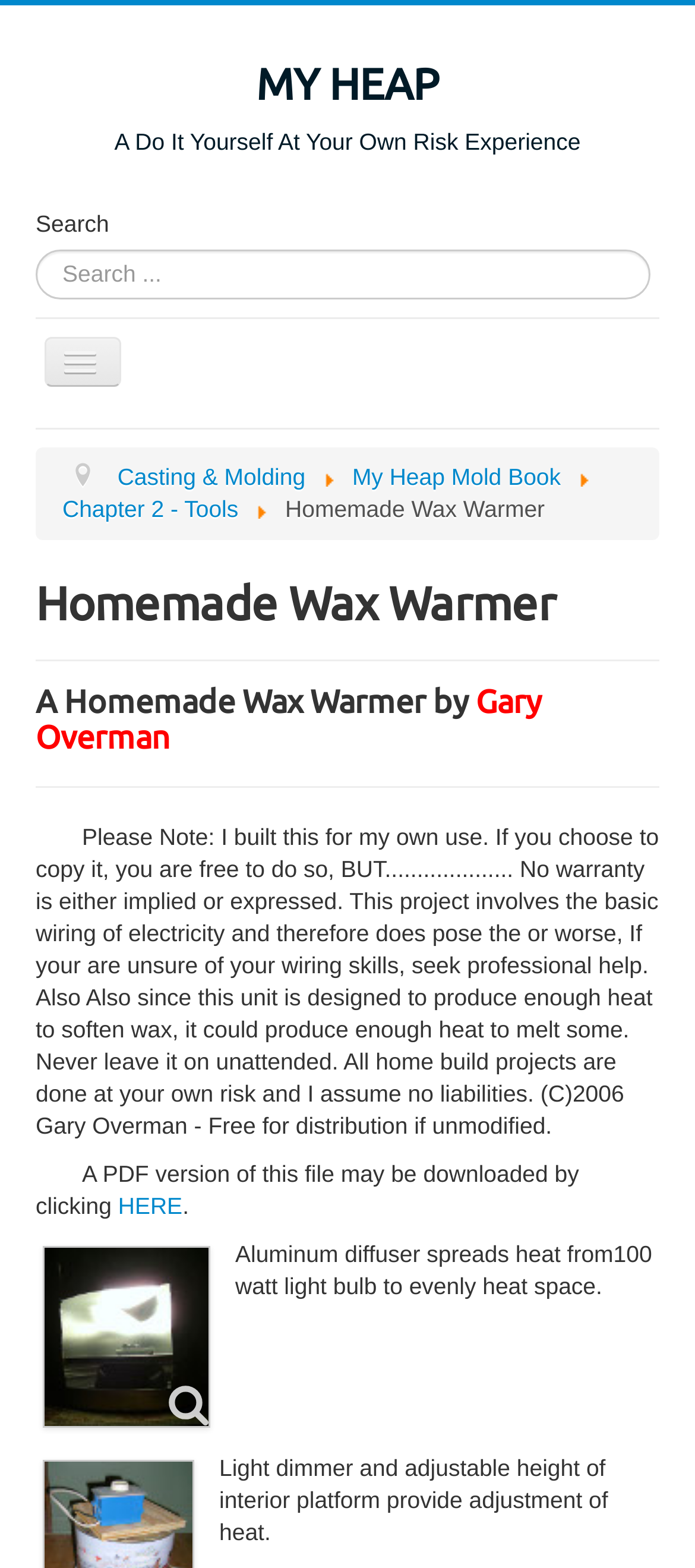What is the name of the author of the homemade wax warmer project?
Look at the image and provide a short answer using one word or a phrase.

Gary Overman